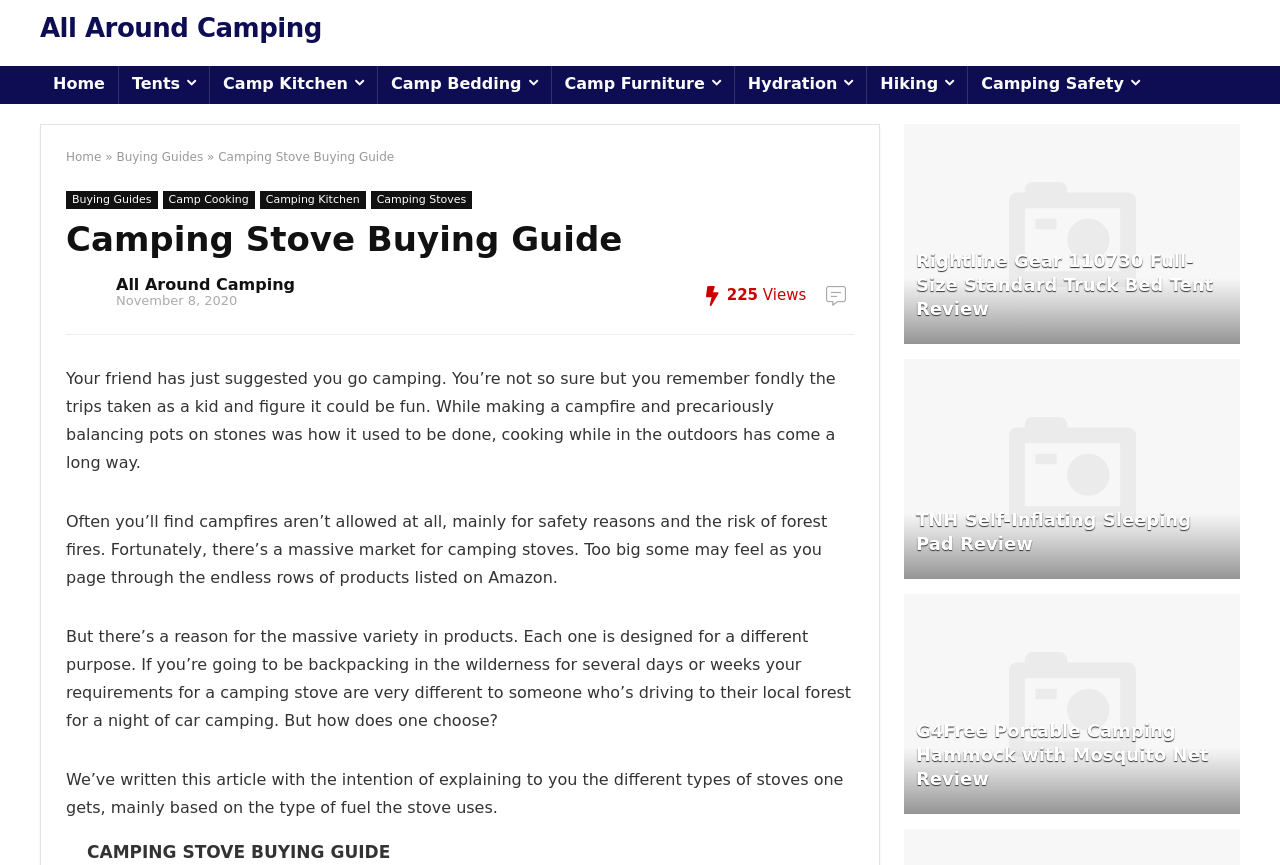Pinpoint the bounding box coordinates of the area that should be clicked to complete the following instruction: "Click on the 'Home' link". The coordinates must be given as four float numbers between 0 and 1, i.e., [left, top, right, bottom].

[0.031, 0.076, 0.092, 0.12]